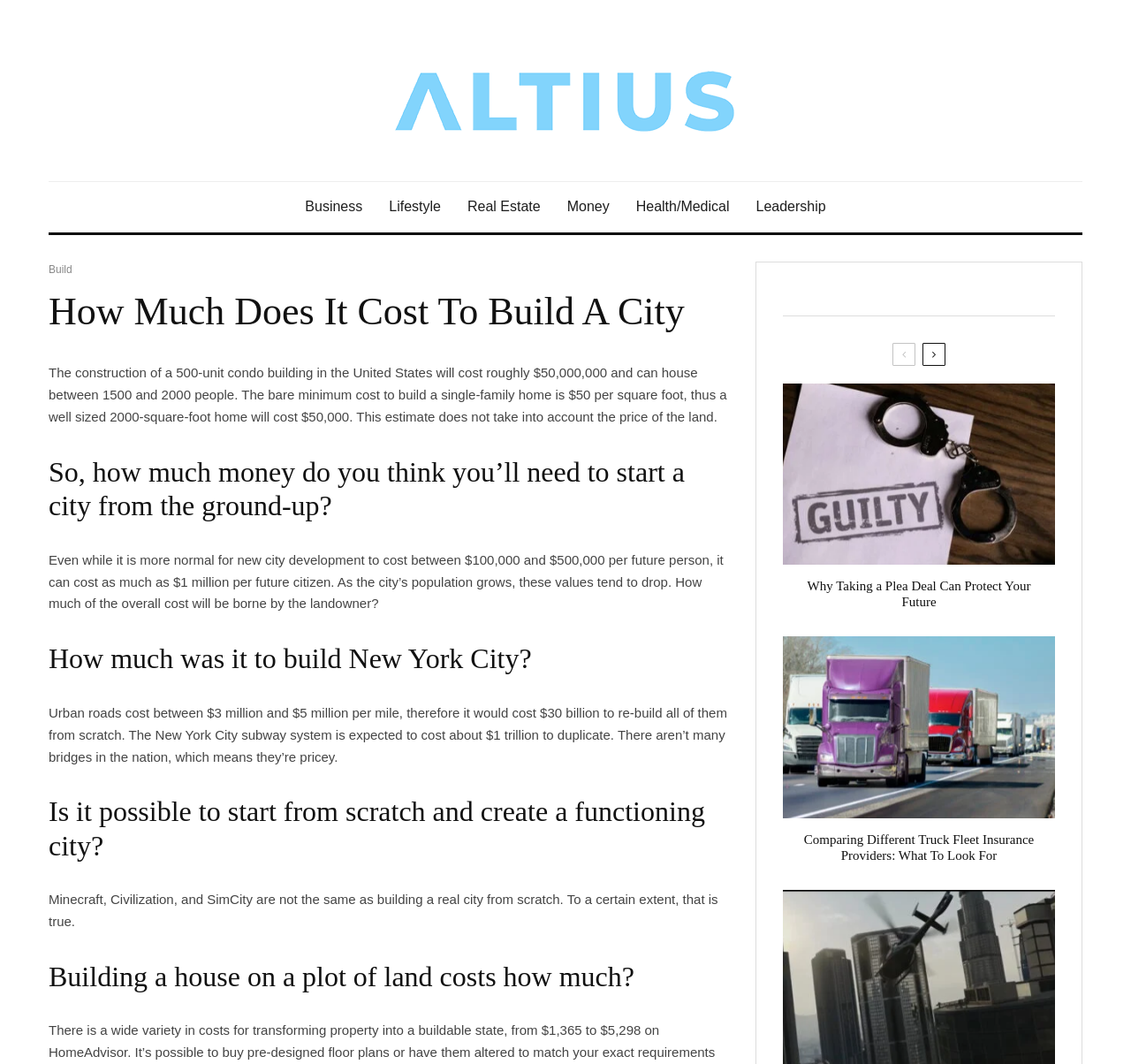Locate the bounding box coordinates for the element described below: "Contact". The coordinates must be four float values between 0 and 1, formatted as [left, top, right, bottom].

None